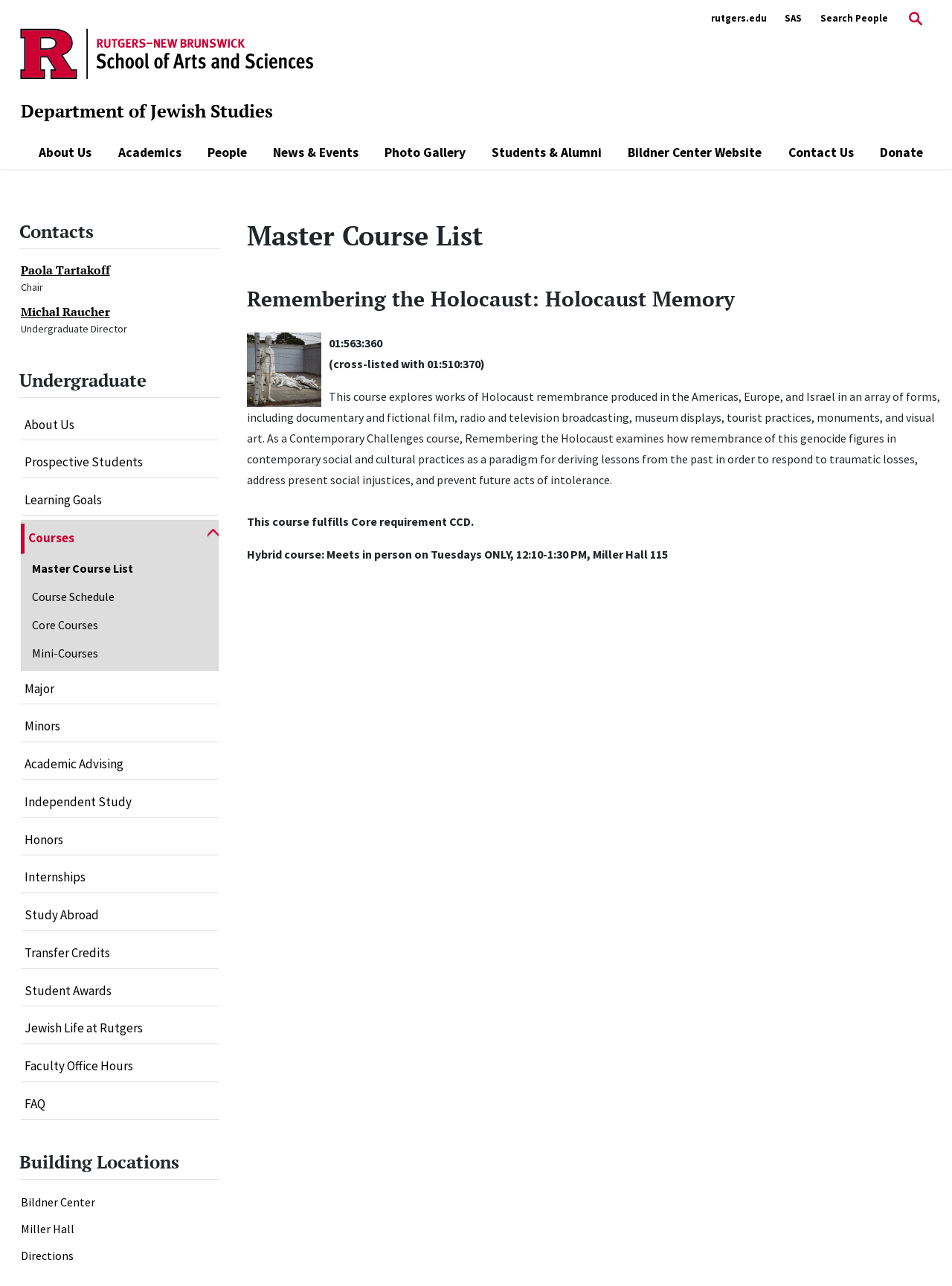Please find the bounding box coordinates of the element's region to be clicked to carry out this instruction: "Read more about Paola Tartakoff".

[0.022, 0.203, 0.115, 0.216]